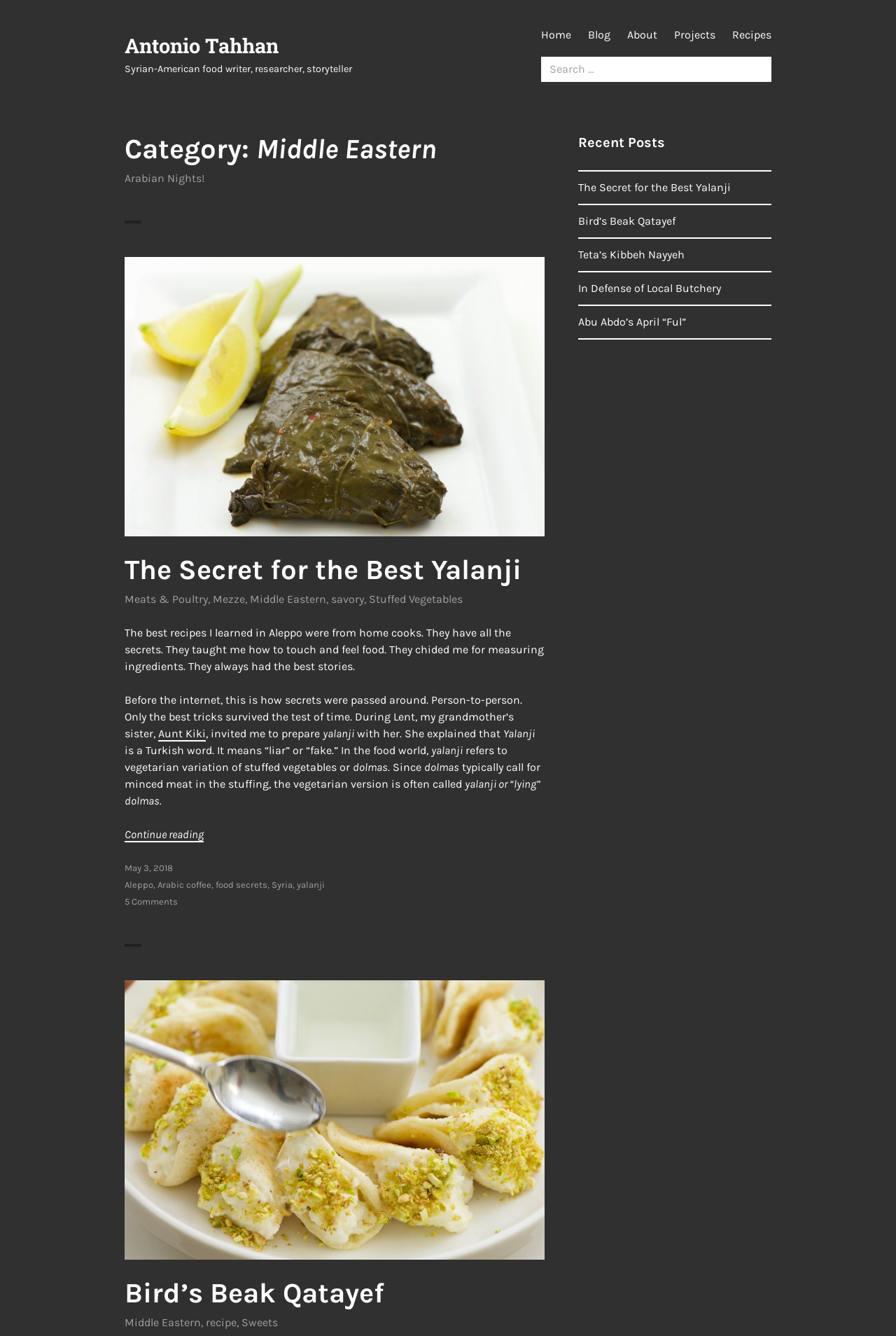Create an elaborate caption for the webpage.

This webpage is about Middle Eastern cuisine, specifically featuring Syrian-American food writer, researcher, and storyteller Antonio Tahhan. At the top, there is a navigation menu with links to "Home", "Blog", "About", "Projects", and "Recipes". Below the navigation menu, there is a search bar with a label "Search for:".

The main content of the webpage is an article titled "The Secret for the Best Yalanji", which is a type of Middle Eastern dish. The article is divided into sections, with headings and links to related recipes and topics. The text describes the author's experience learning about yalanji from home cooks in Aleppo and shares a story about preparing the dish with his aunt.

To the right of the main content, there is a complementary section with a heading "Recent Posts", listing links to other articles, including "Bird's Beak Qatayef", "Teta's Kibbeh Nayyeh", "In Defense of Local Butchery", and "Abu Abdo's April 'Ful'".

At the bottom of the webpage, there is a footer section with links to related topics, including "Aleppo", "Arabic coffee", "food secrets", "Syria", and "yalanji". There is also a link to "5 Comments" and a timestamp "May 3, 2018".